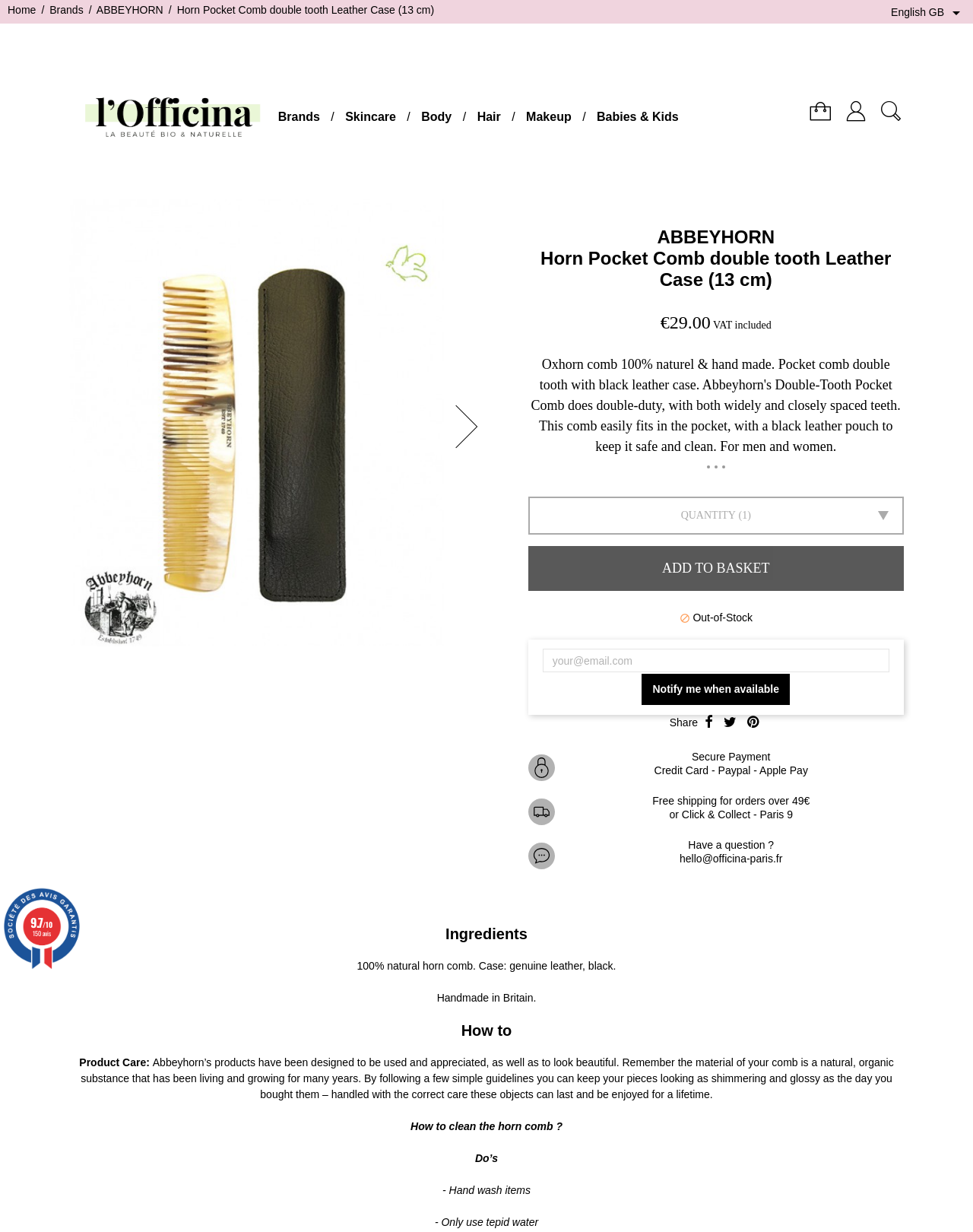Locate the bounding box coordinates of the clickable area needed to fulfill the instruction: "Add to basket".

[0.543, 0.443, 0.929, 0.479]